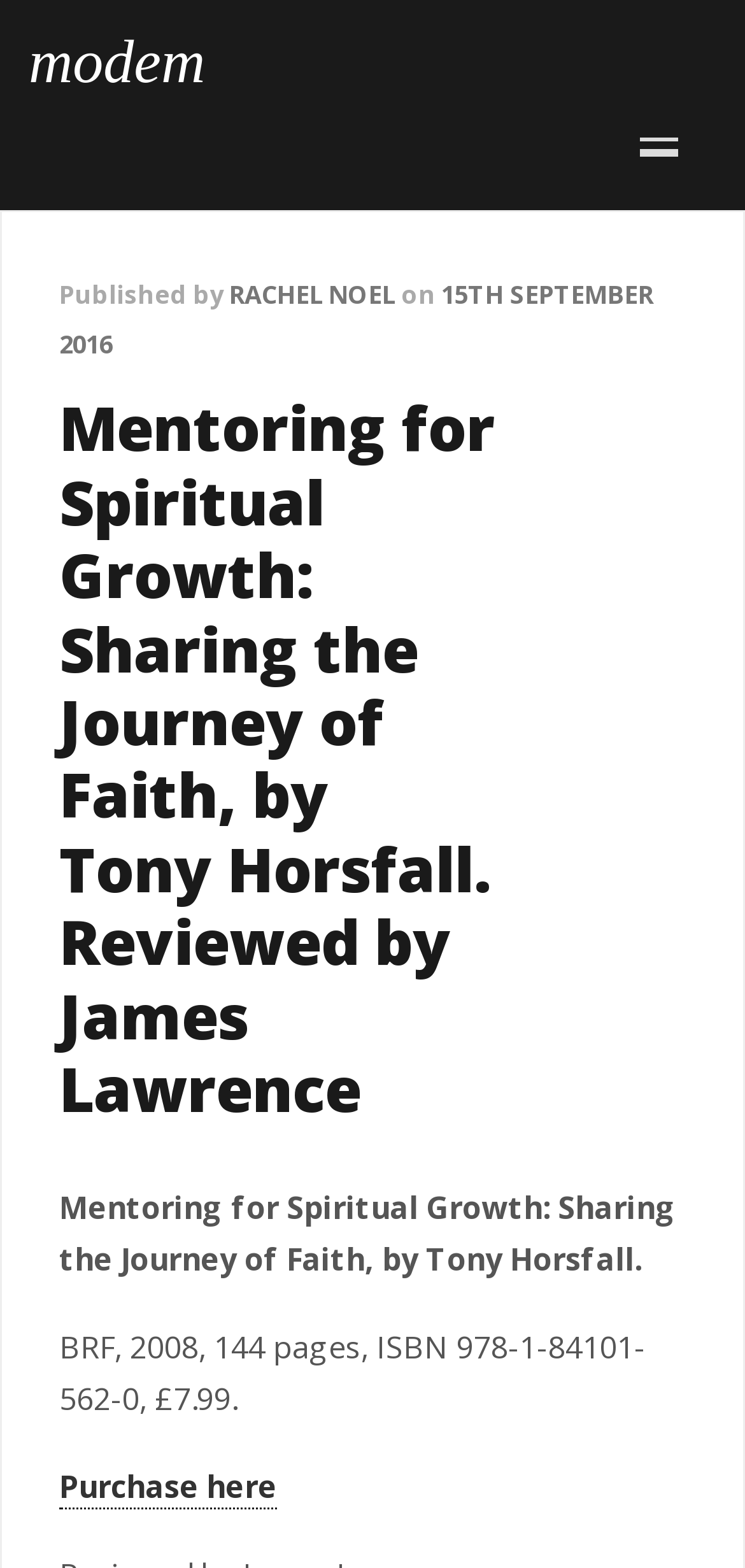What is the price of the book?
Give a one-word or short phrase answer based on the image.

£7.99